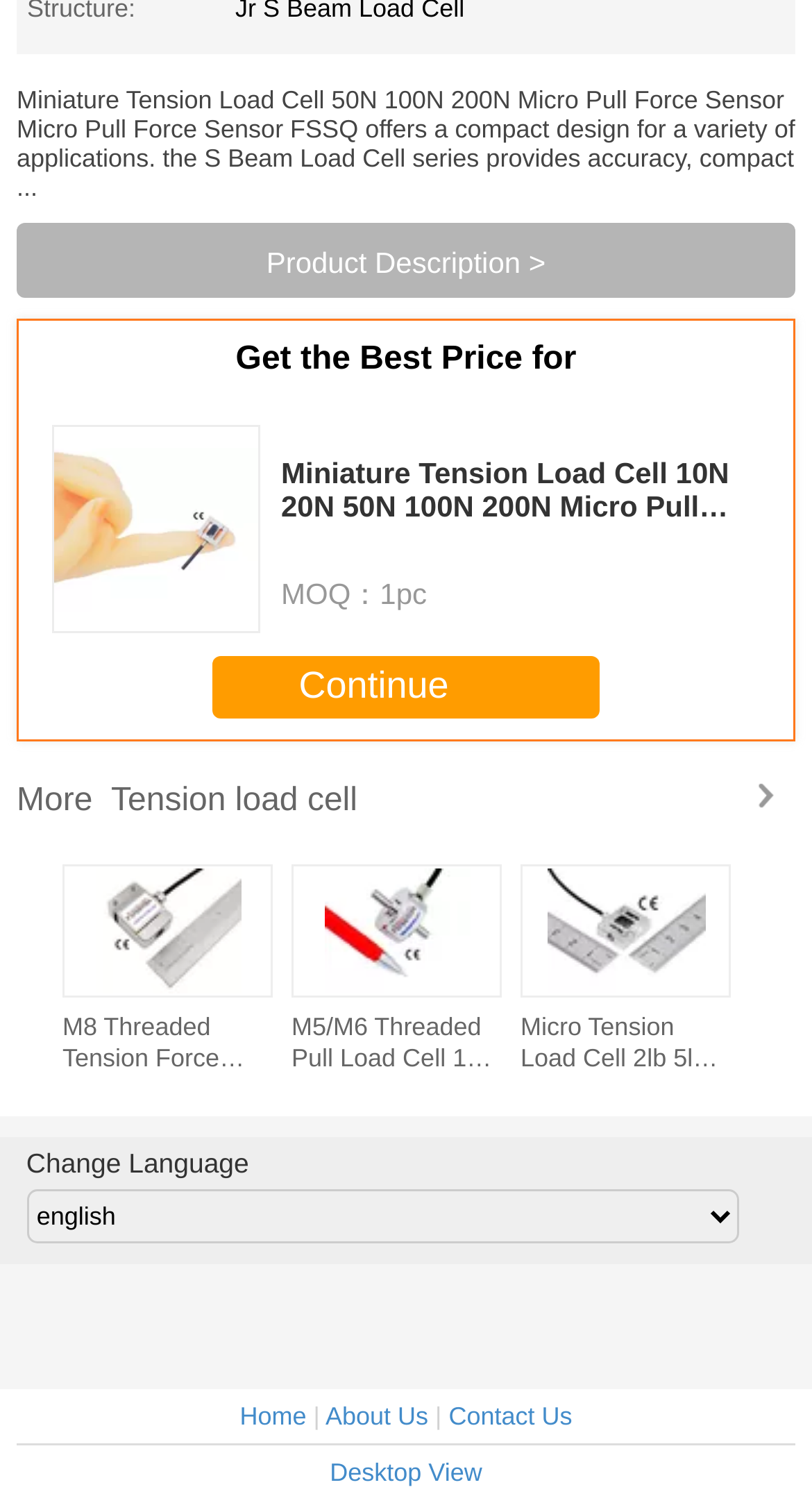Locate the bounding box coordinates of the item that should be clicked to fulfill the instruction: "Explore more tension load cells".

[0.021, 0.5, 0.979, 0.553]